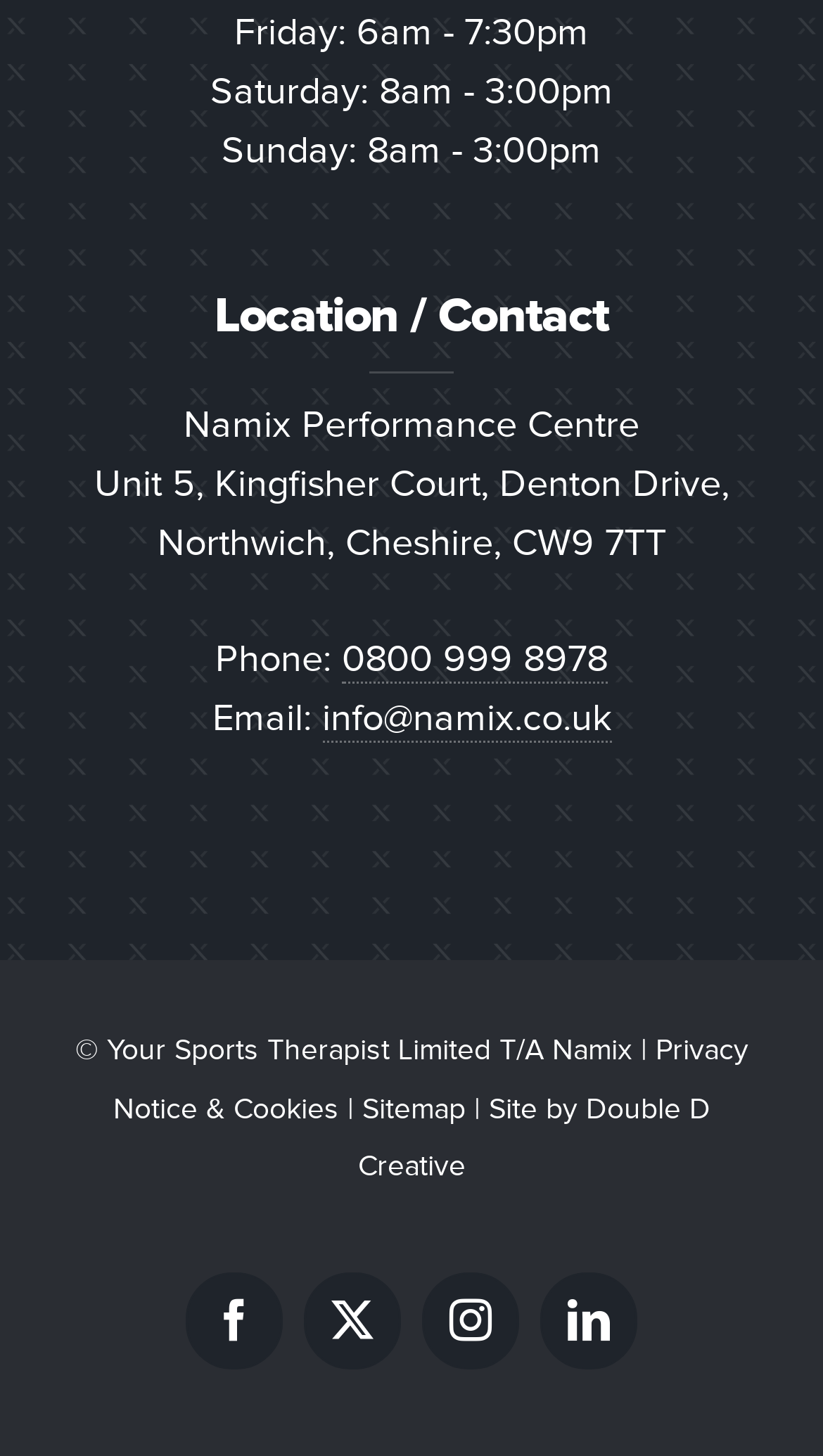Analyze the image and answer the question with as much detail as possible: 
What is the email address of Namix?

I found the email address by looking at the link element with the text 'info@namix.co.uk' which is located below the phone number.